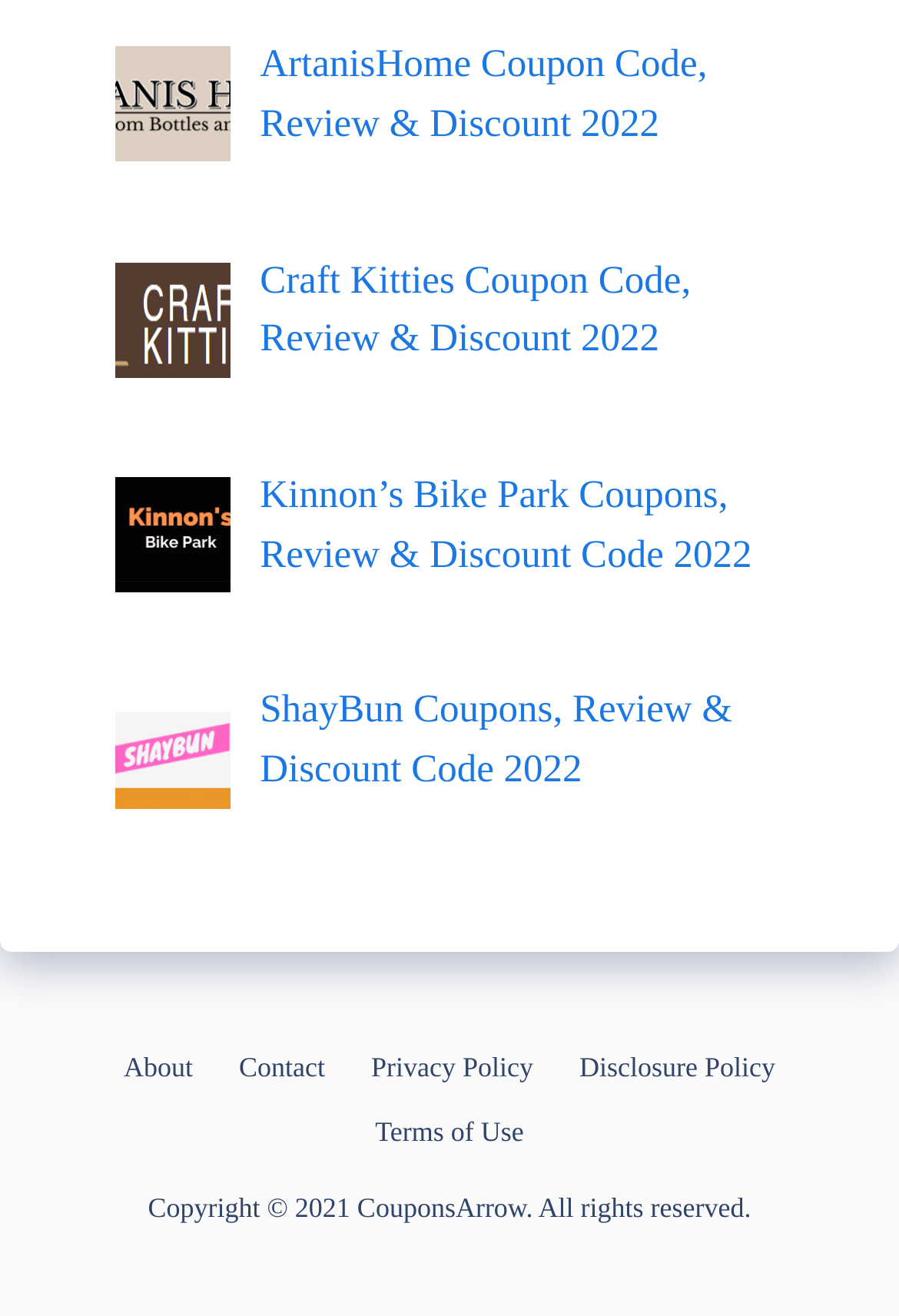Answer the question in a single word or phrase:
How many coupon links are on the webpage?

4